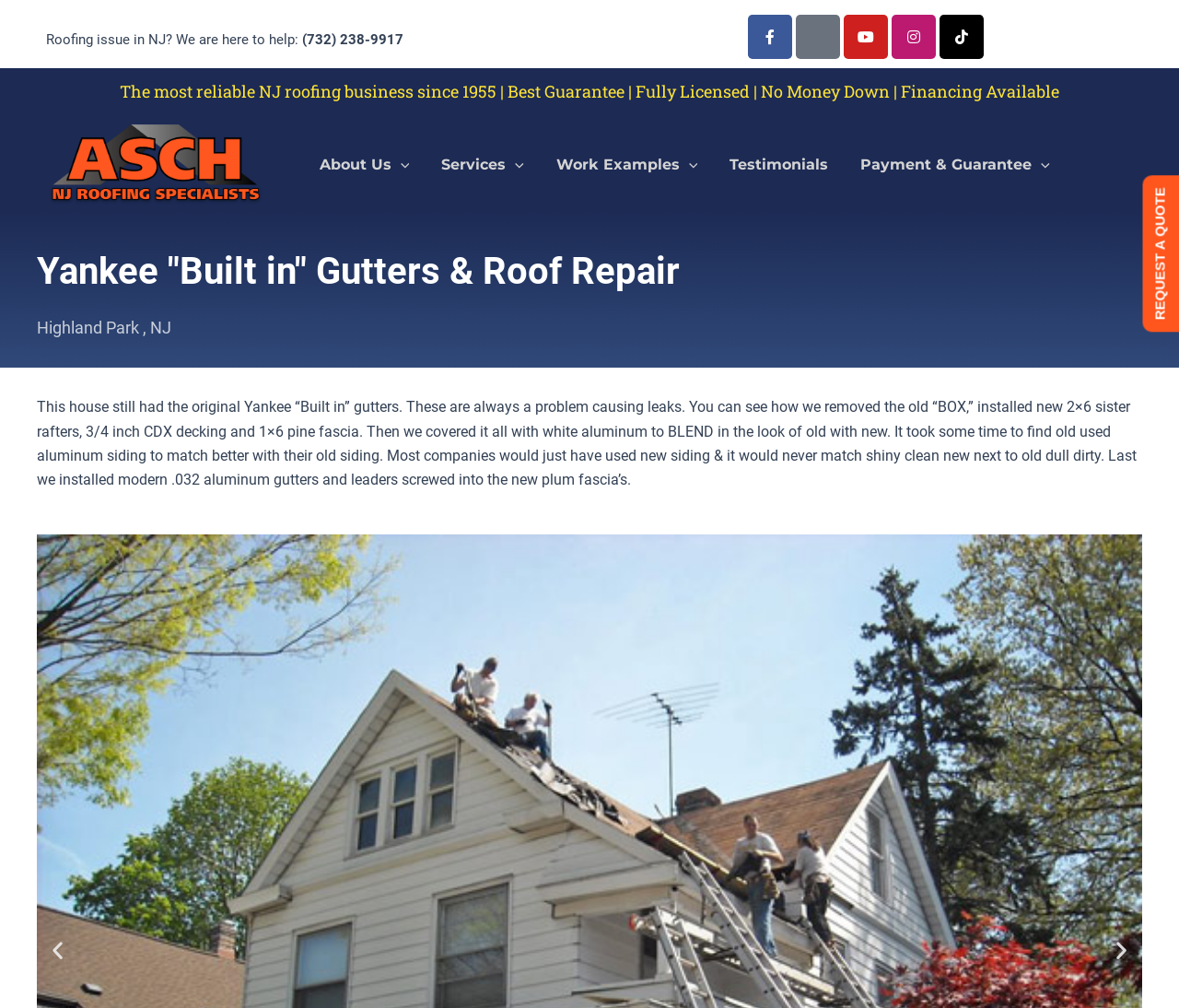Determine the bounding box for the UI element as described: "Work Examples". The coordinates should be represented as four float numbers between 0 and 1, formatted as [left, top, right, bottom].

[0.46, 0.143, 0.604, 0.185]